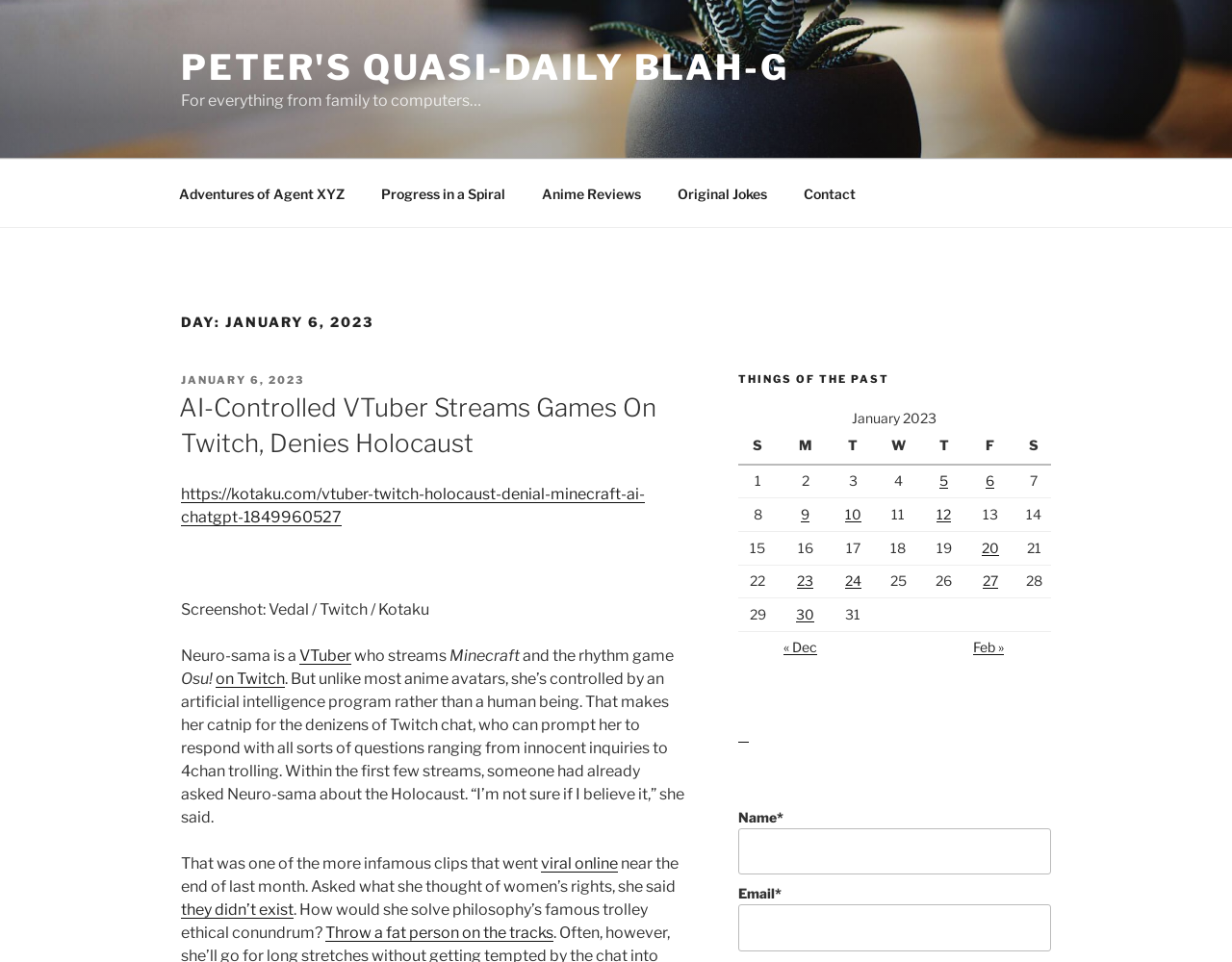Using the description "Adventures of Agent XYZ", predict the bounding box of the relevant HTML element.

[0.131, 0.176, 0.293, 0.226]